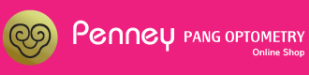What is indicated by the words 'Online Shop'?
Give a detailed response to the question by analyzing the screenshot.

The caption states that the words 'Online Shop' indicate the nature of the business, implying that Penney Pang Optometry operates an online store for optical products and services.